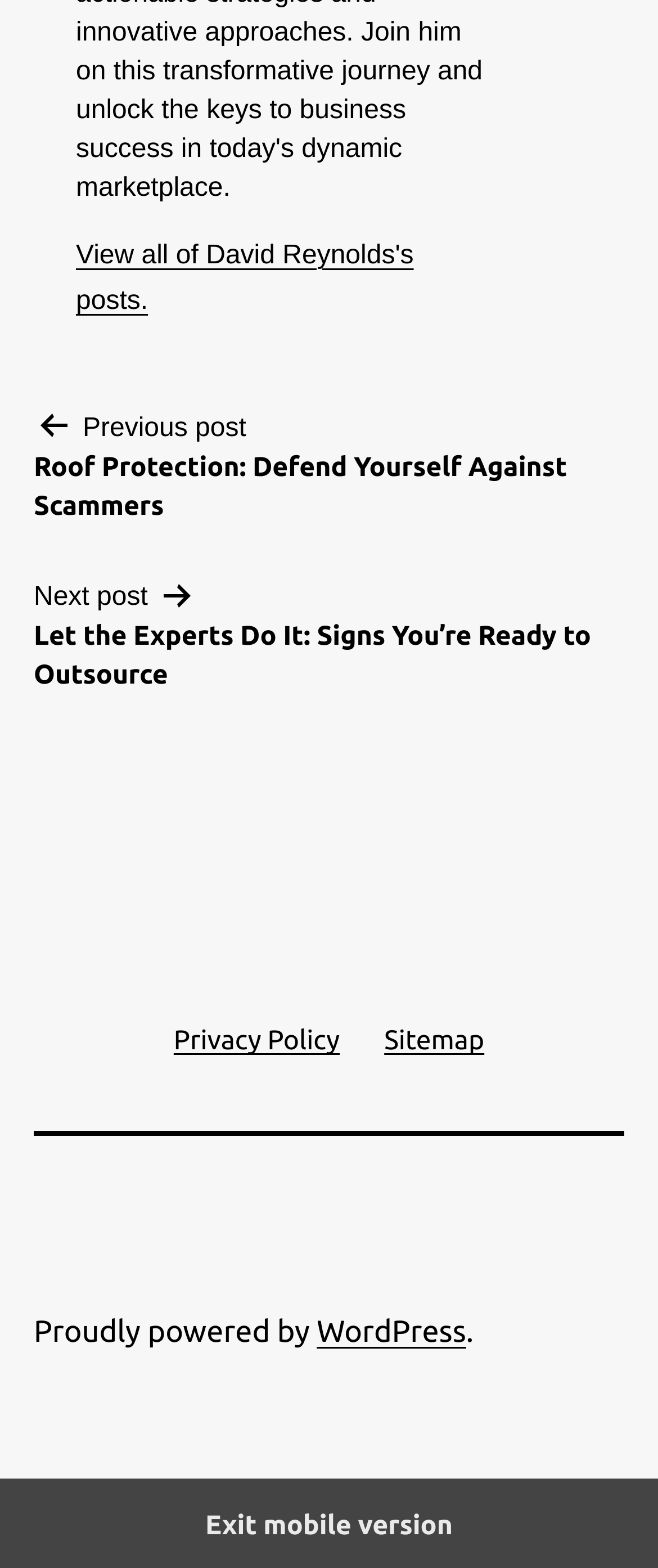What is the previous post about?
Refer to the image and give a detailed response to the question.

The link 'Previous post Roof Protection: Defend Yourself Against Scammers' indicates that the previous post is about roof protection and defending against scammers.